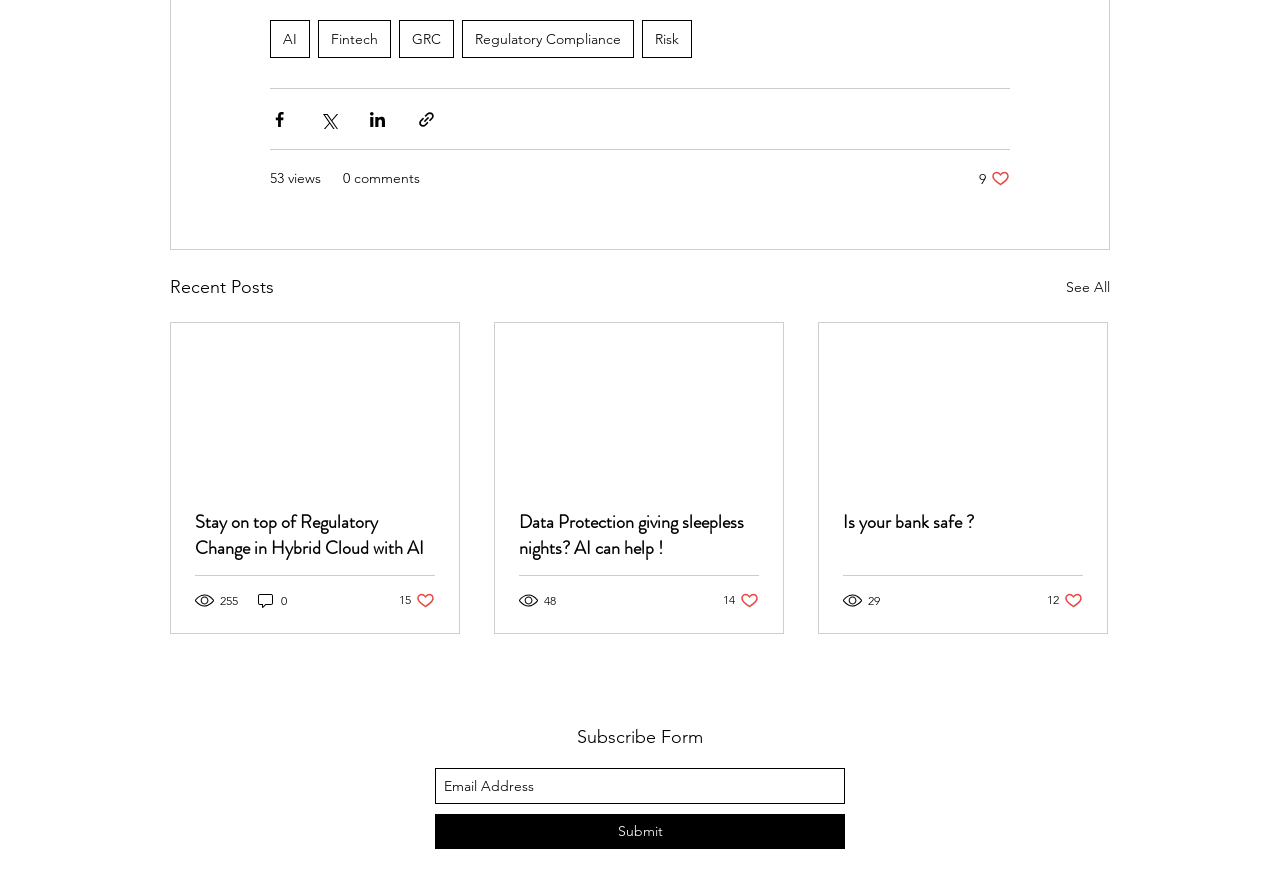Identify the bounding box coordinates of the area that should be clicked in order to complete the given instruction: "Like the post". The bounding box coordinates should be four float numbers between 0 and 1, i.e., [left, top, right, bottom].

[0.312, 0.665, 0.34, 0.686]